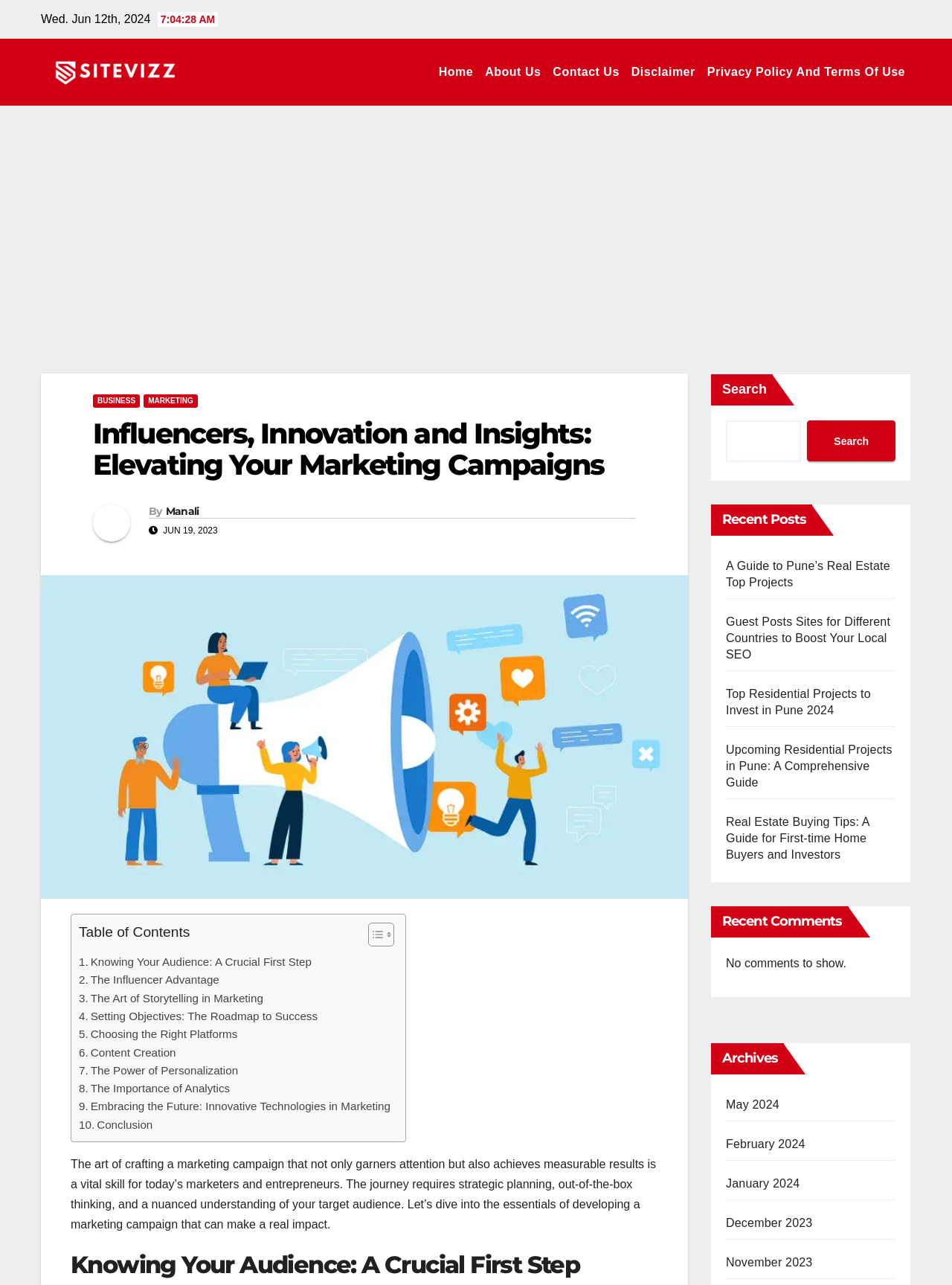Please identify the bounding box coordinates of where to click in order to follow the instruction: "Search for something".

[0.762, 0.327, 0.841, 0.36]